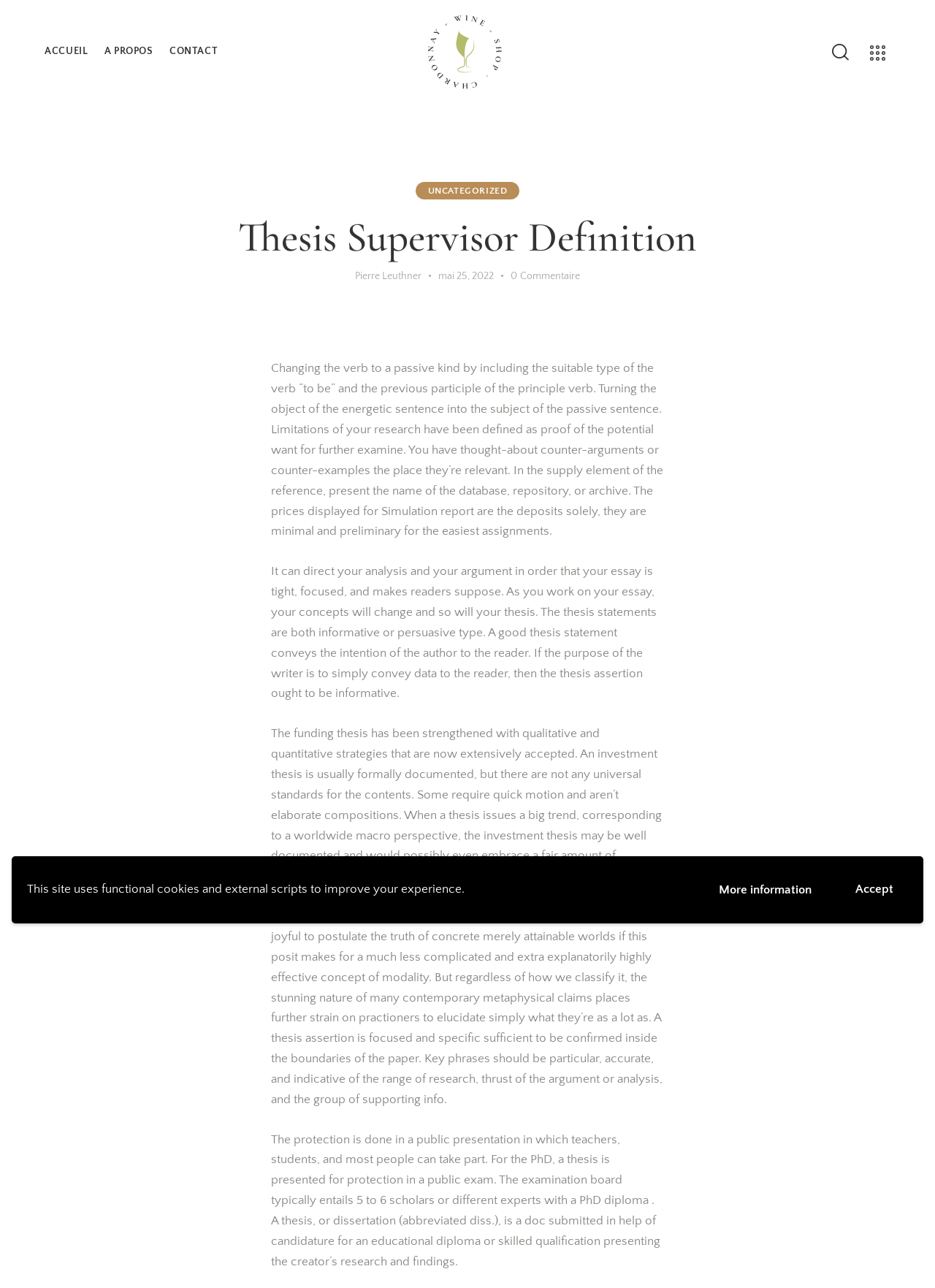How many paragraphs of text are there in the article section?
Please give a detailed and elaborate explanation in response to the question.

I counted the paragraphs of text in the article section, which are the four blocks of text starting with 'Changing the verb...', 'It can direct...', 'The funding thesis...', and 'And as we noticed...', so there are 4 paragraphs.